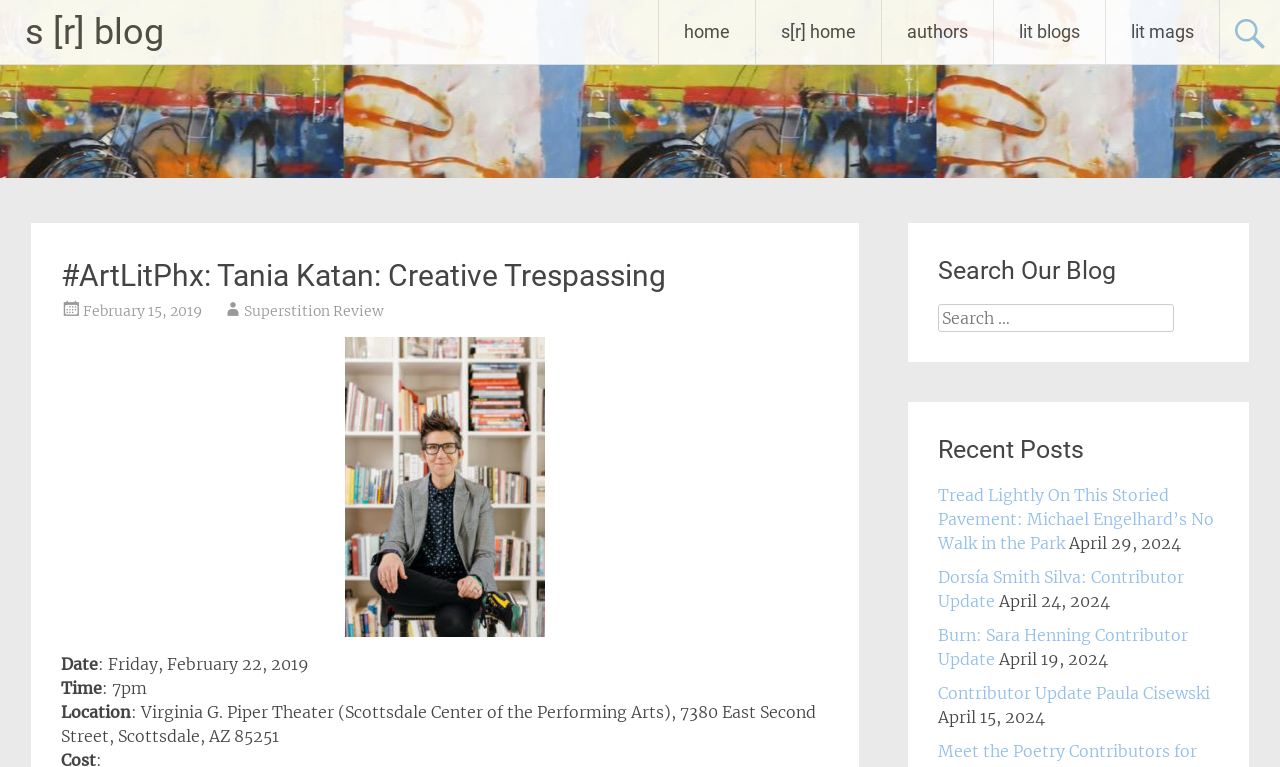Identify the bounding box coordinates of the clickable region to carry out the given instruction: "click home".

[0.515, 0.0, 0.59, 0.083]